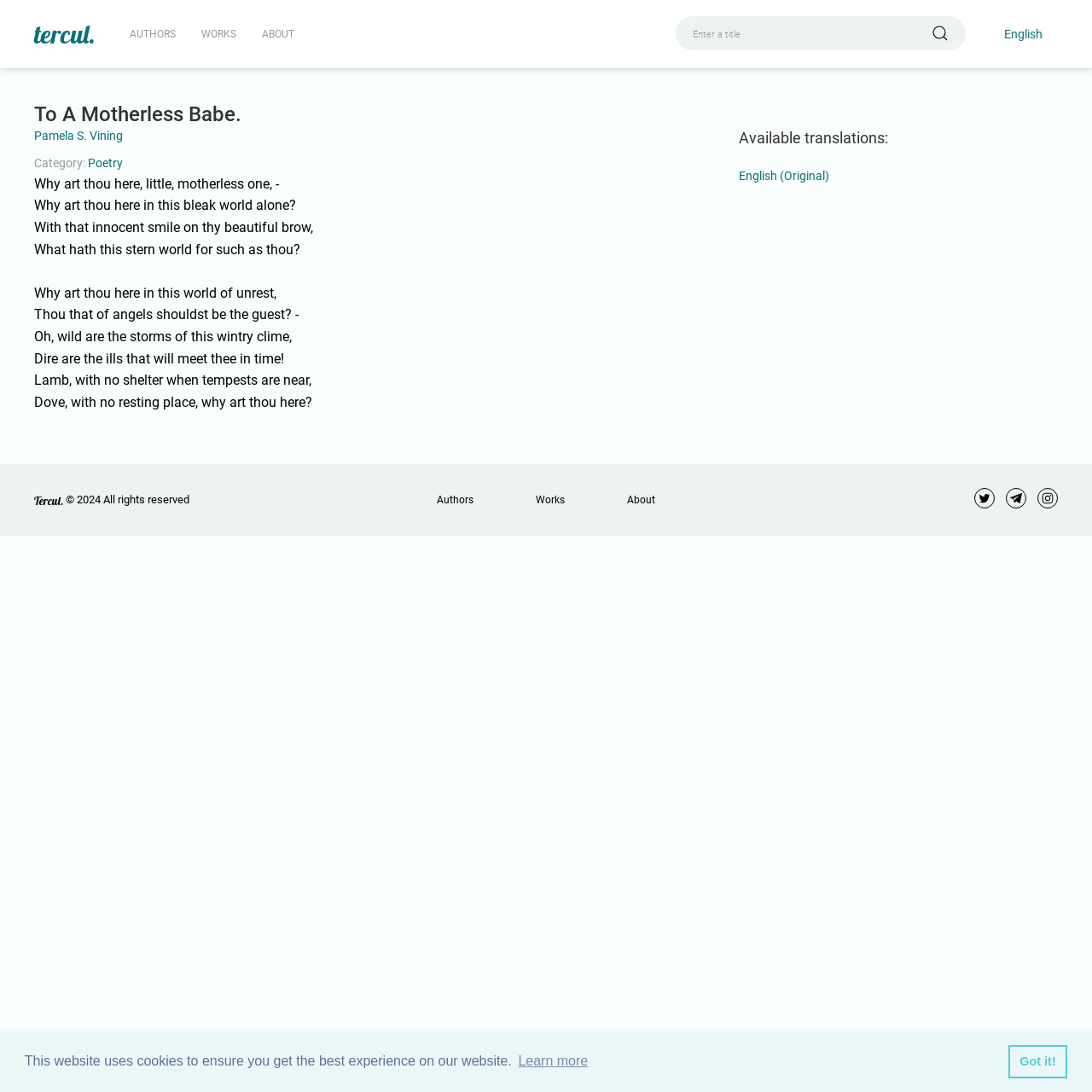What is the title of the poem on this webpage? Based on the image, give a response in one word or a short phrase.

To A Motherless Babe.